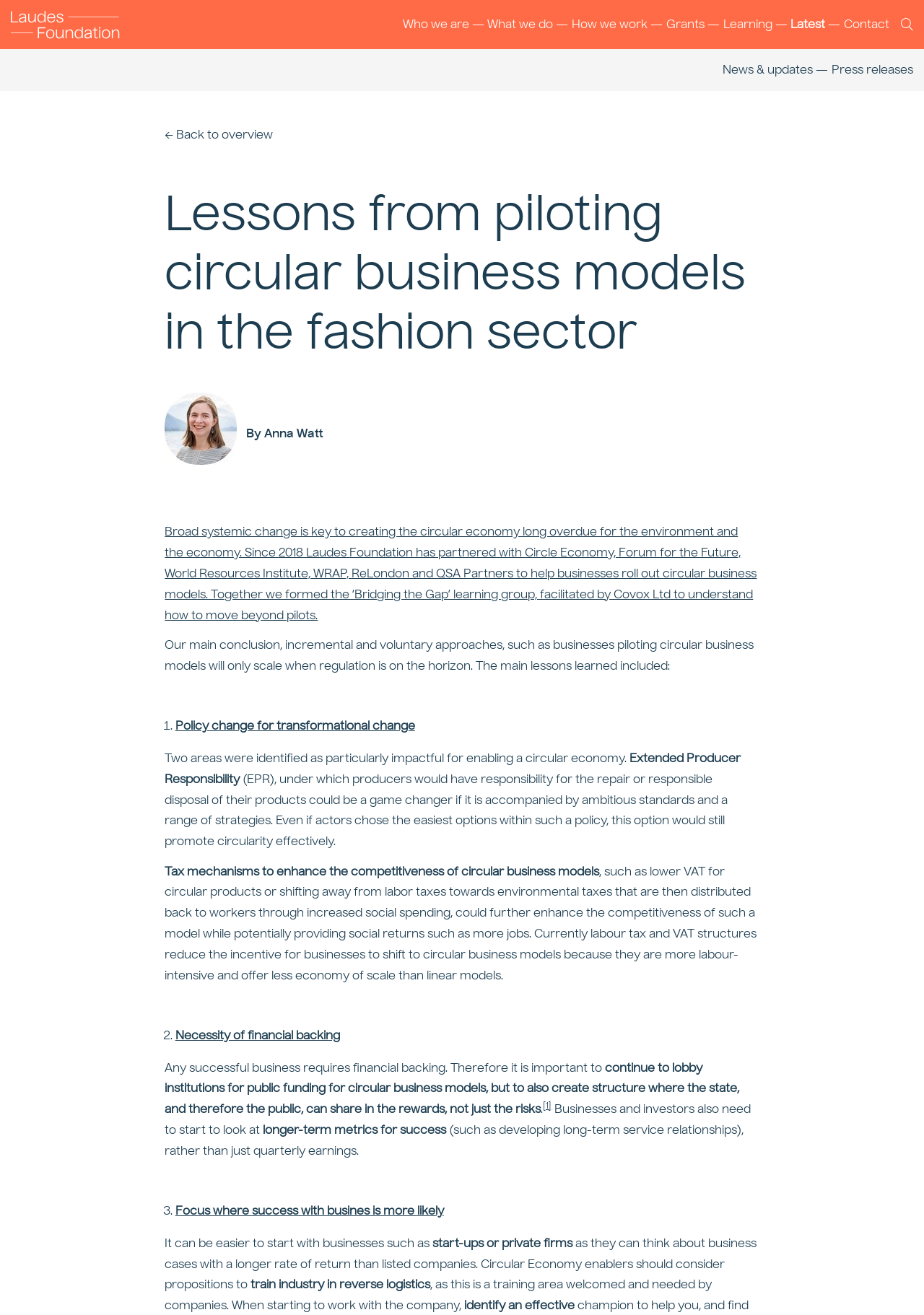How many areas were identified as impactful for enabling a circular economy?
Using the details from the image, give an elaborate explanation to answer the question.

The question asks for the number of areas identified as impactful for enabling a circular economy. By reading the text on the webpage, we can see that it mentions 'Two areas were identified as particularly impactful for enabling a circular economy.' These two areas are Extended Producer Responsibility and Tax mechanisms to enhance the competitiveness of circular business models.